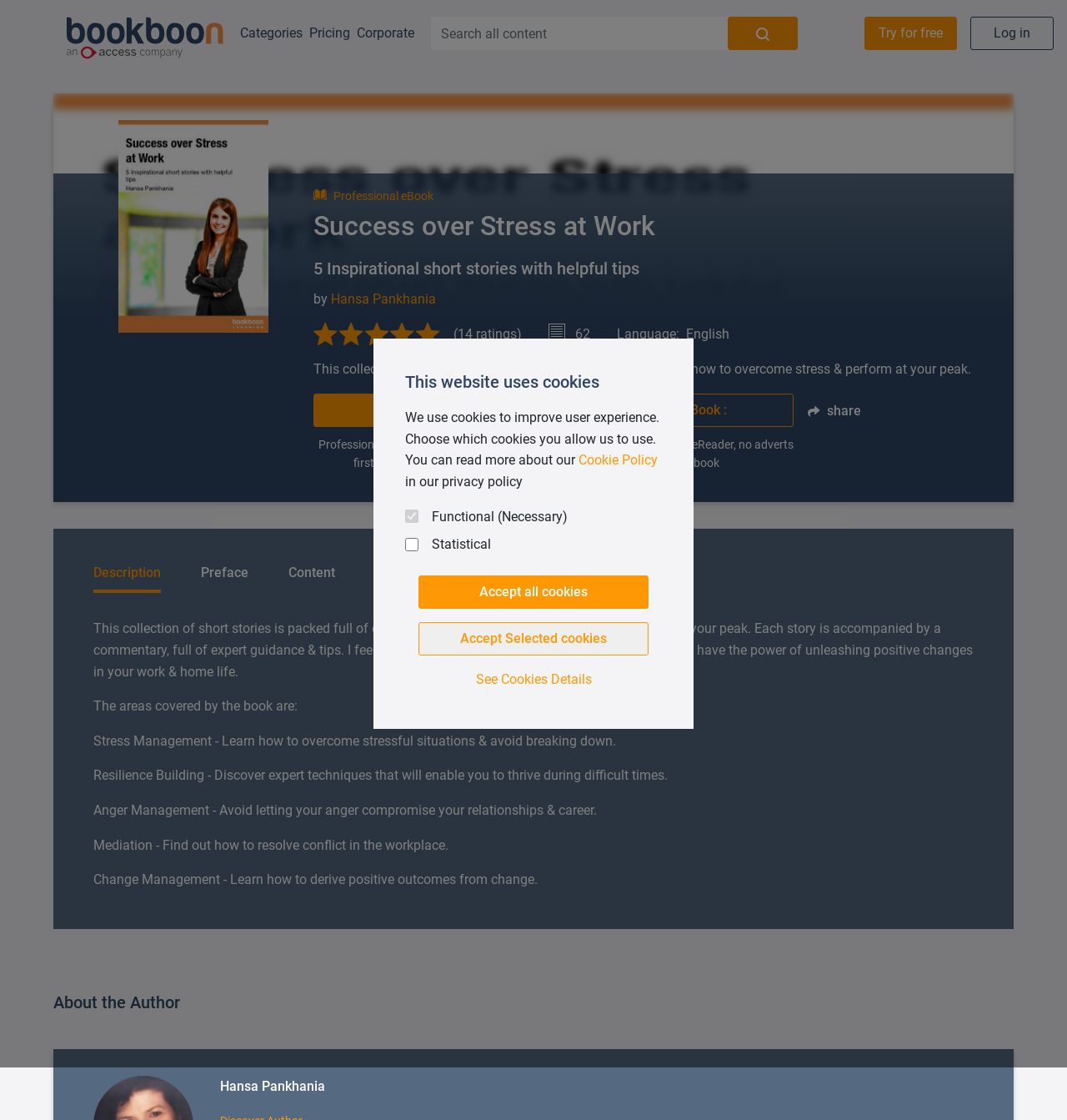Who is the author of the eBook?
Based on the image, give a one-word or short phrase answer.

Hansa Pankhania